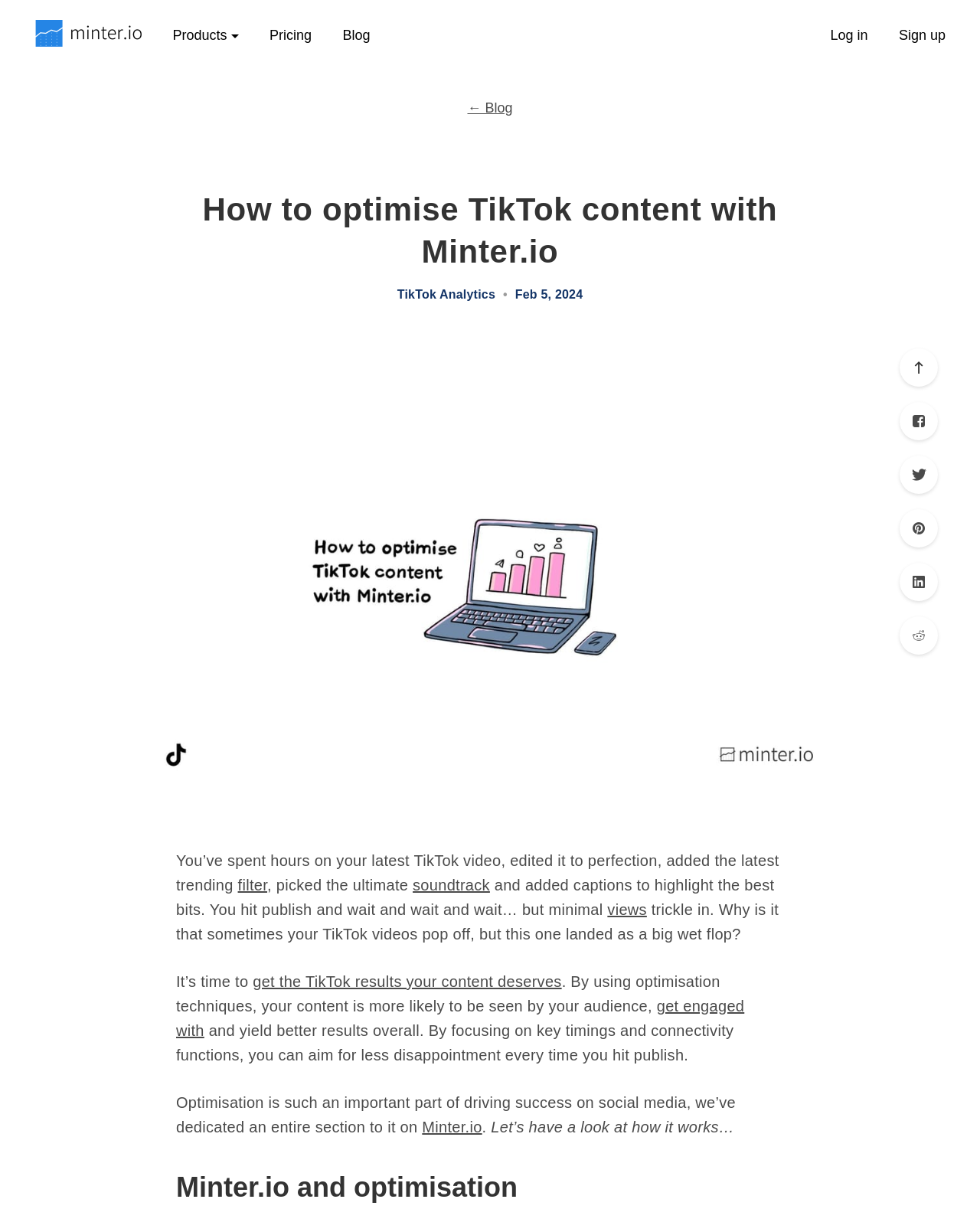Please use the details from the image to answer the following question comprehensively:
What social media platforms are mentioned in the webpage?

The webpage mentions TikTok as the main topic, and also mentions Pinterest, Twitter, and Facebook as social media platforms, with links to their respective pages.